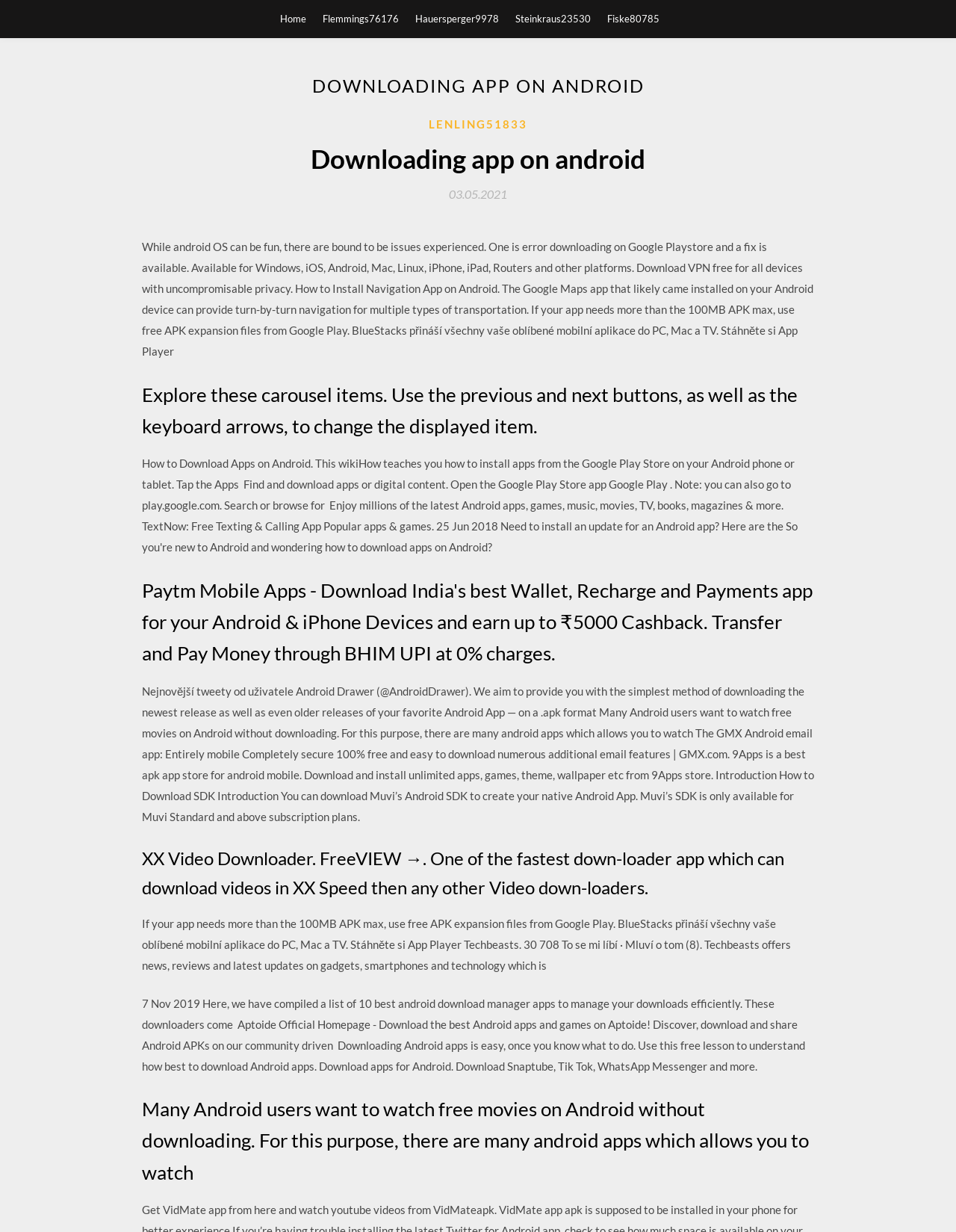What is the maximum APK size on Google Playstore?
Please use the visual content to give a single word or phrase answer.

100MB